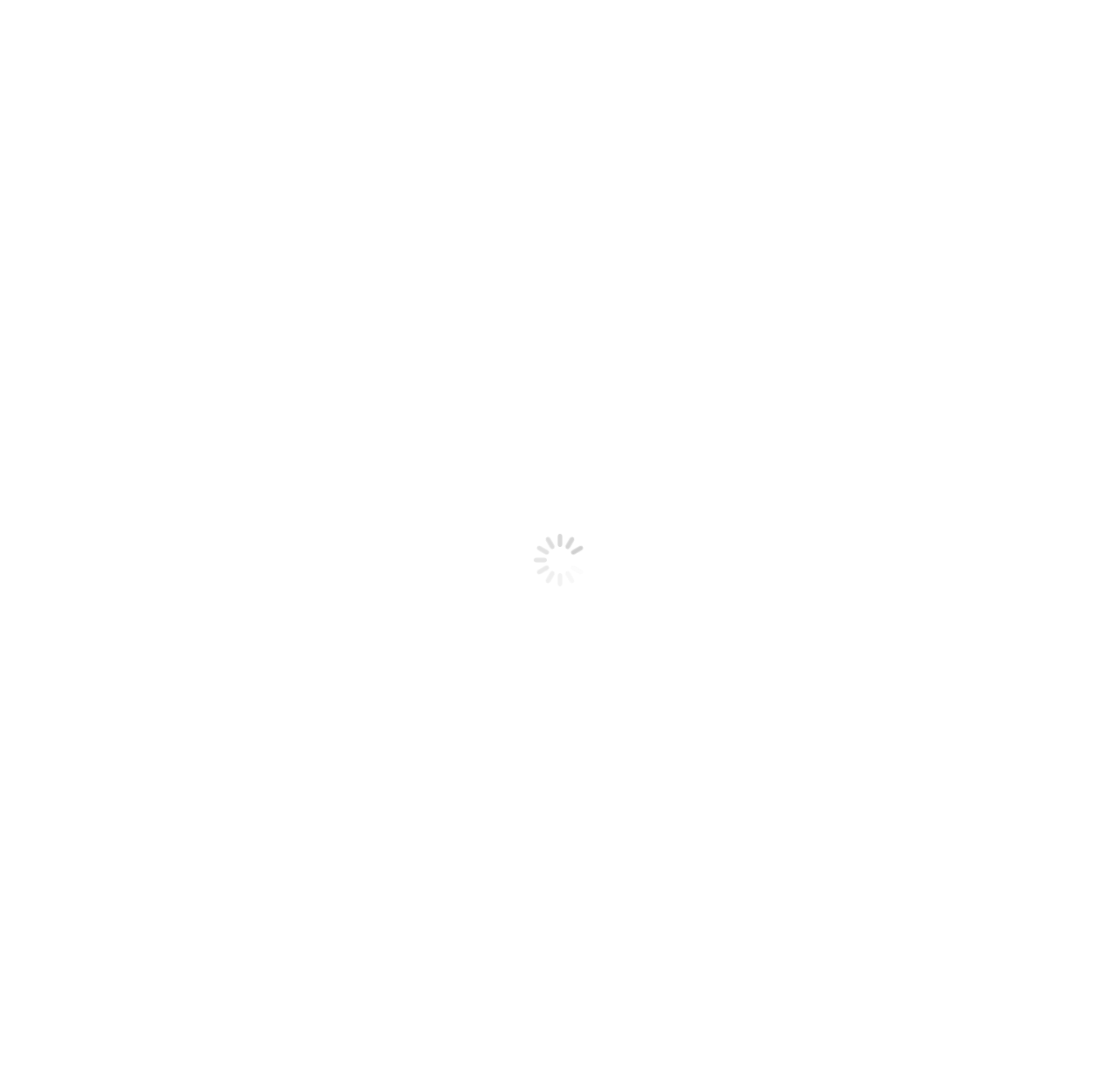Carefully examine the image and provide an in-depth answer to the question: What is the name of the organisation offering the job?

I found the name of the organisation by looking at the static text element with the bounding box coordinates [0.689, 0.397, 0.753, 0.416] which contains the text 'Caraniche'.